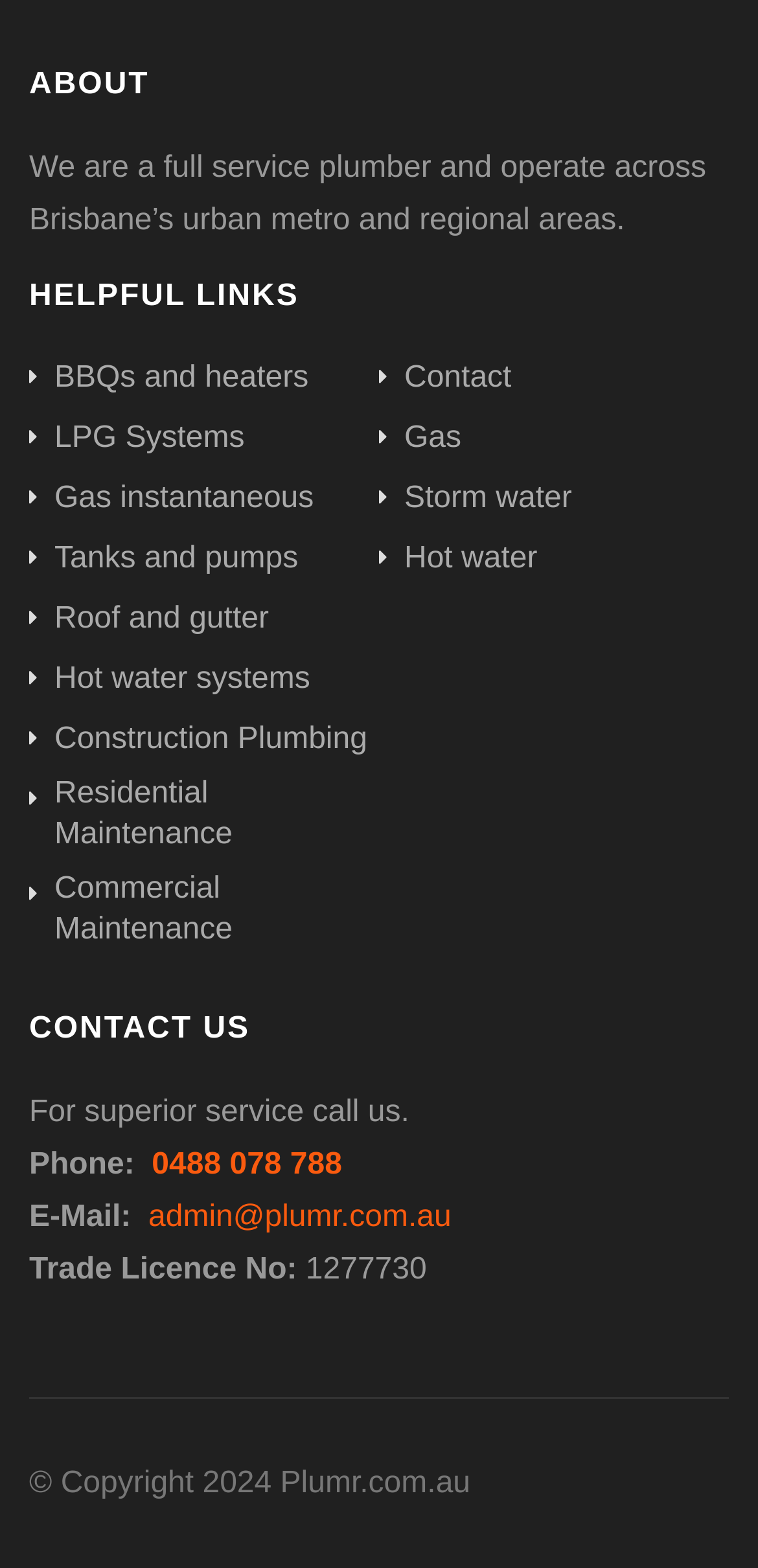Determine the bounding box coordinates of the clickable region to carry out the instruction: "Call the phone number".

[0.2, 0.732, 0.451, 0.753]